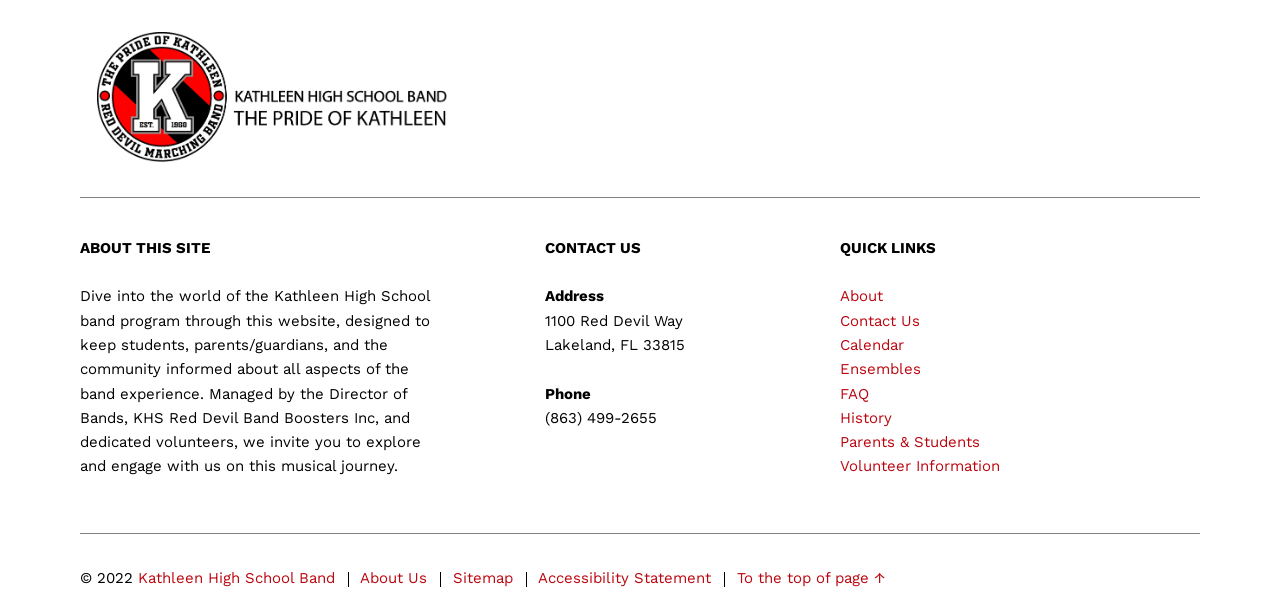Given the element description, predict the bounding box coordinates in the format (top-left x, top-left y, bottom-right x, bottom-right y). Make sure all values are between 0 and 1. Here is the element description: Kathleen High School Band

[0.108, 0.925, 0.262, 0.954]